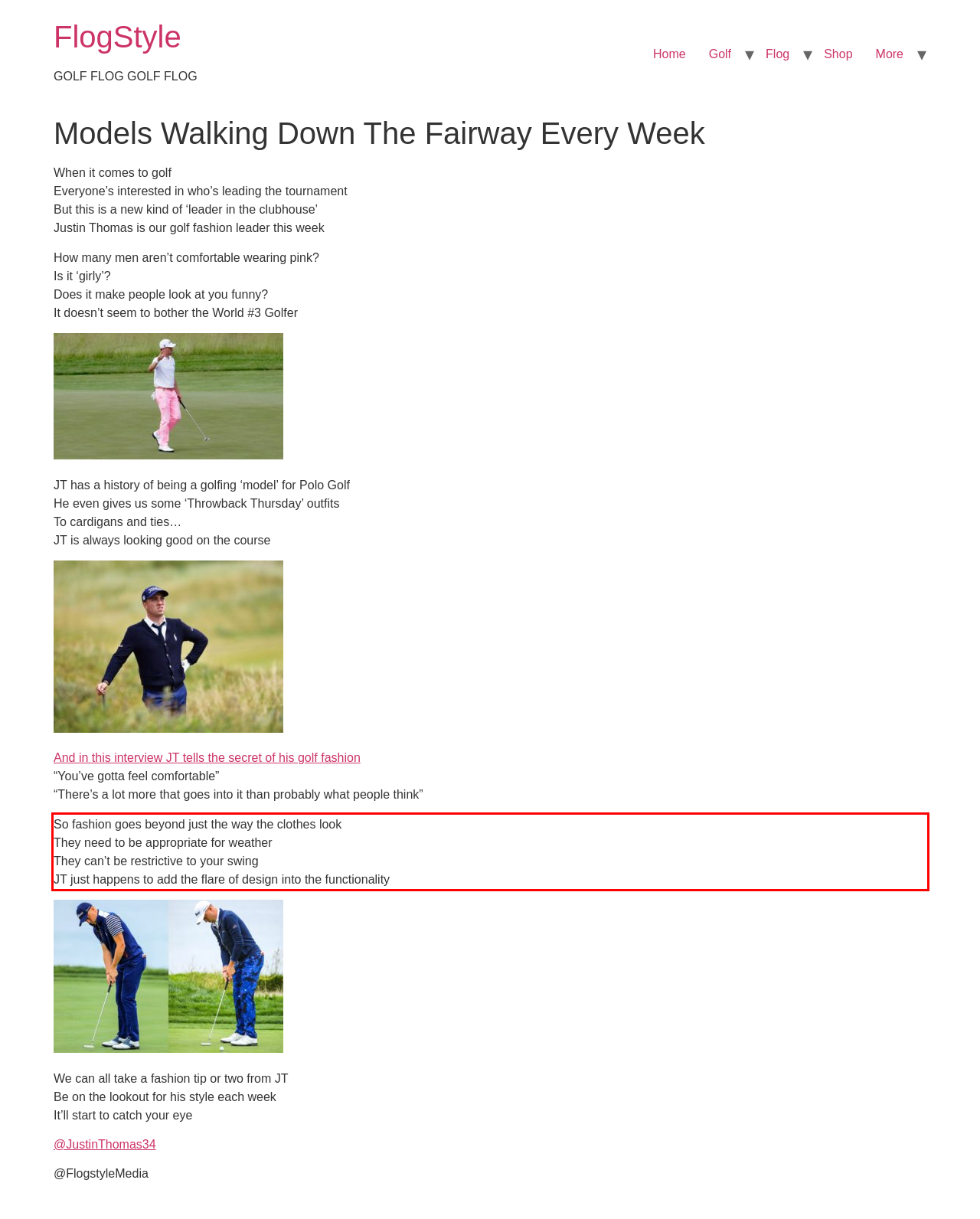Given the screenshot of a webpage, identify the red rectangle bounding box and recognize the text content inside it, generating the extracted text.

So fashion goes beyond just the way the clothes look They need to be appropriate for weather They can’t be restrictive to your swing JT just happens to add the flare of design into the functionality